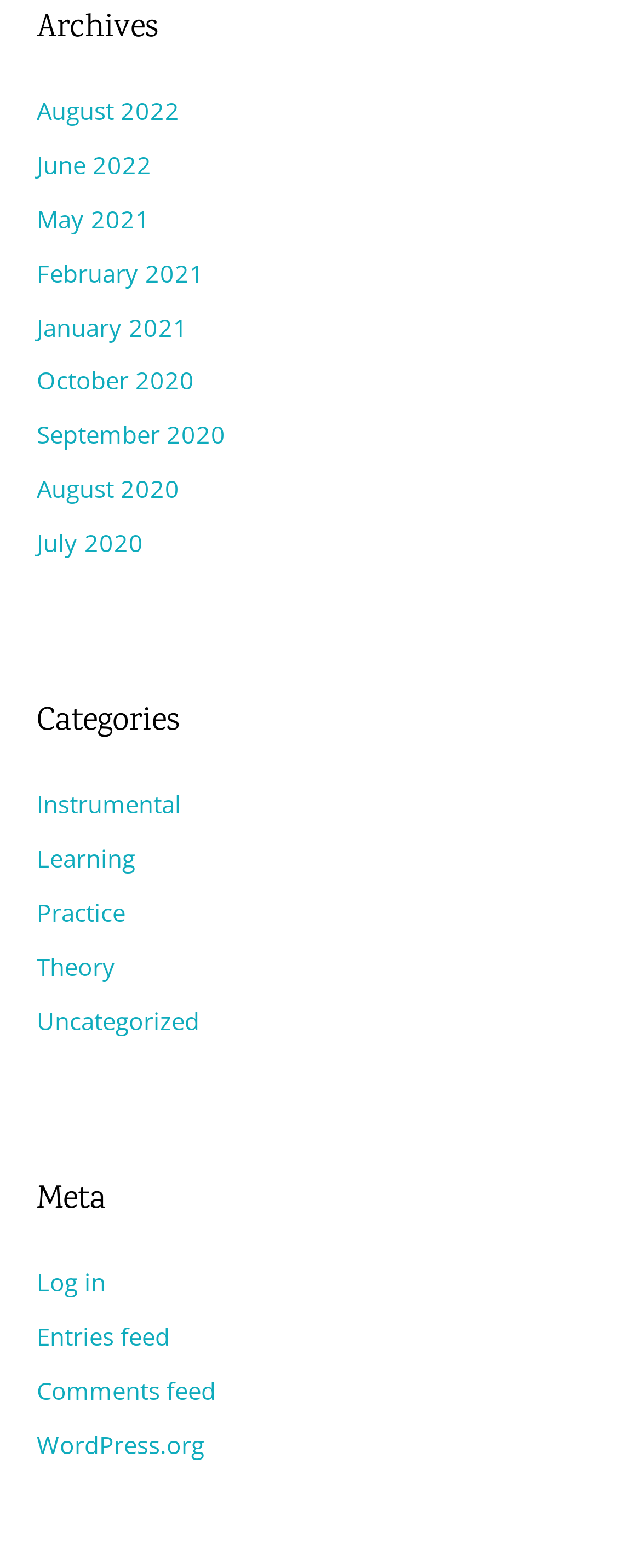Please locate the bounding box coordinates of the region I need to click to follow this instruction: "Browse categories for Instrumental".

[0.058, 0.502, 0.283, 0.523]